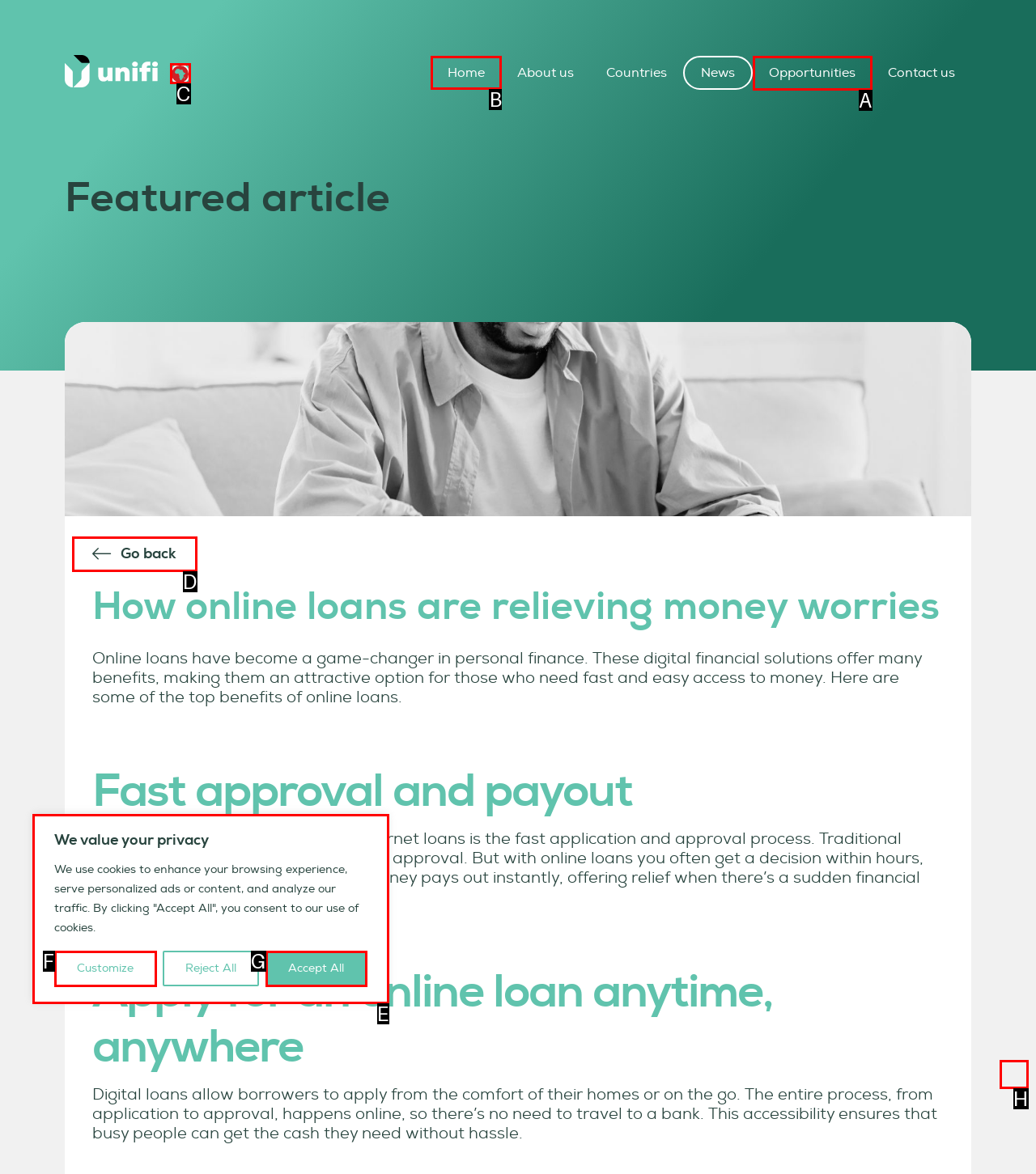To execute the task: Vote for 'Project Chaos: How Teams Can Collaborate Better', which one of the highlighted HTML elements should be clicked? Answer with the option's letter from the choices provided.

None